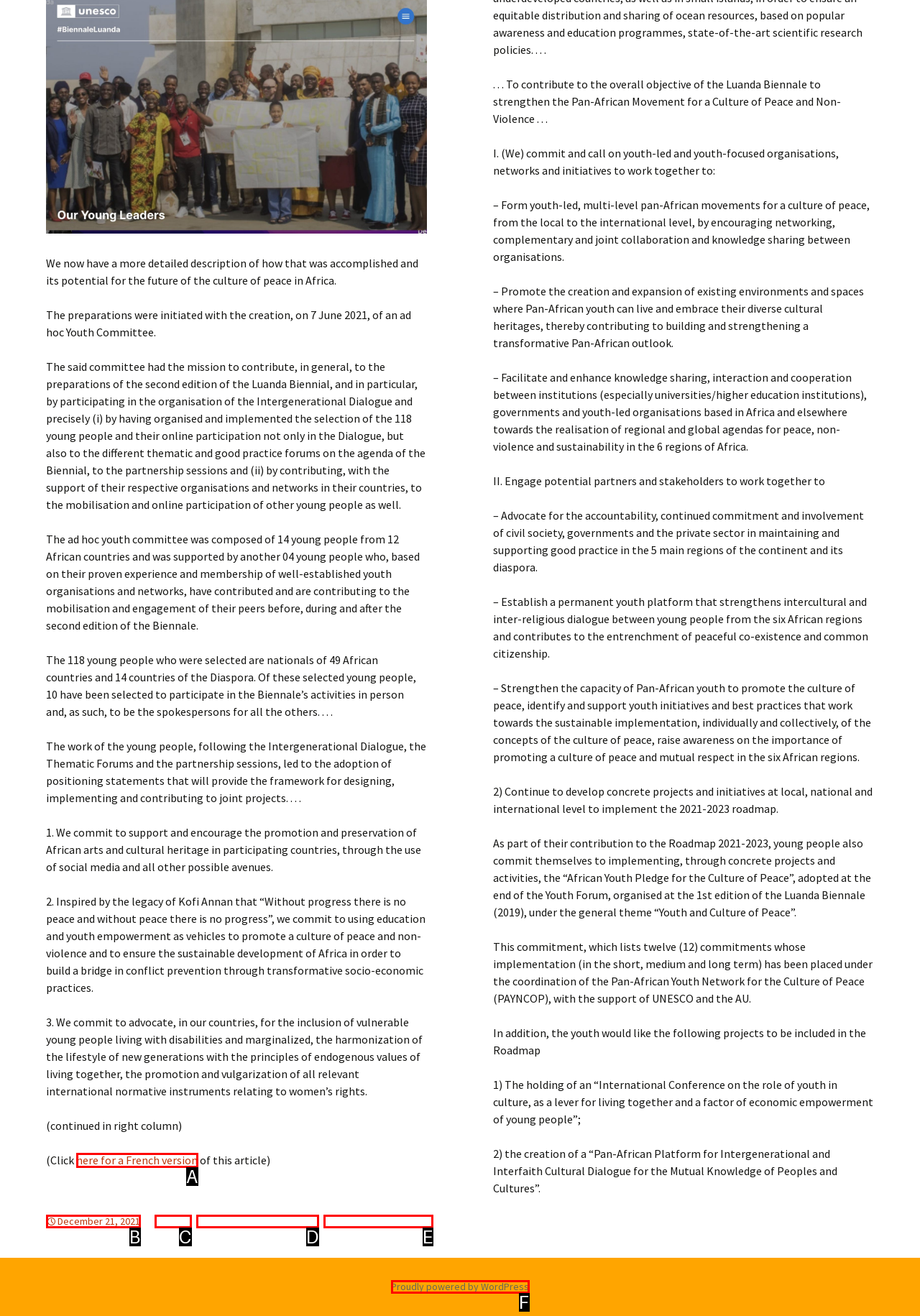Select the correct option based on the description: Africa
Answer directly with the option’s letter.

C